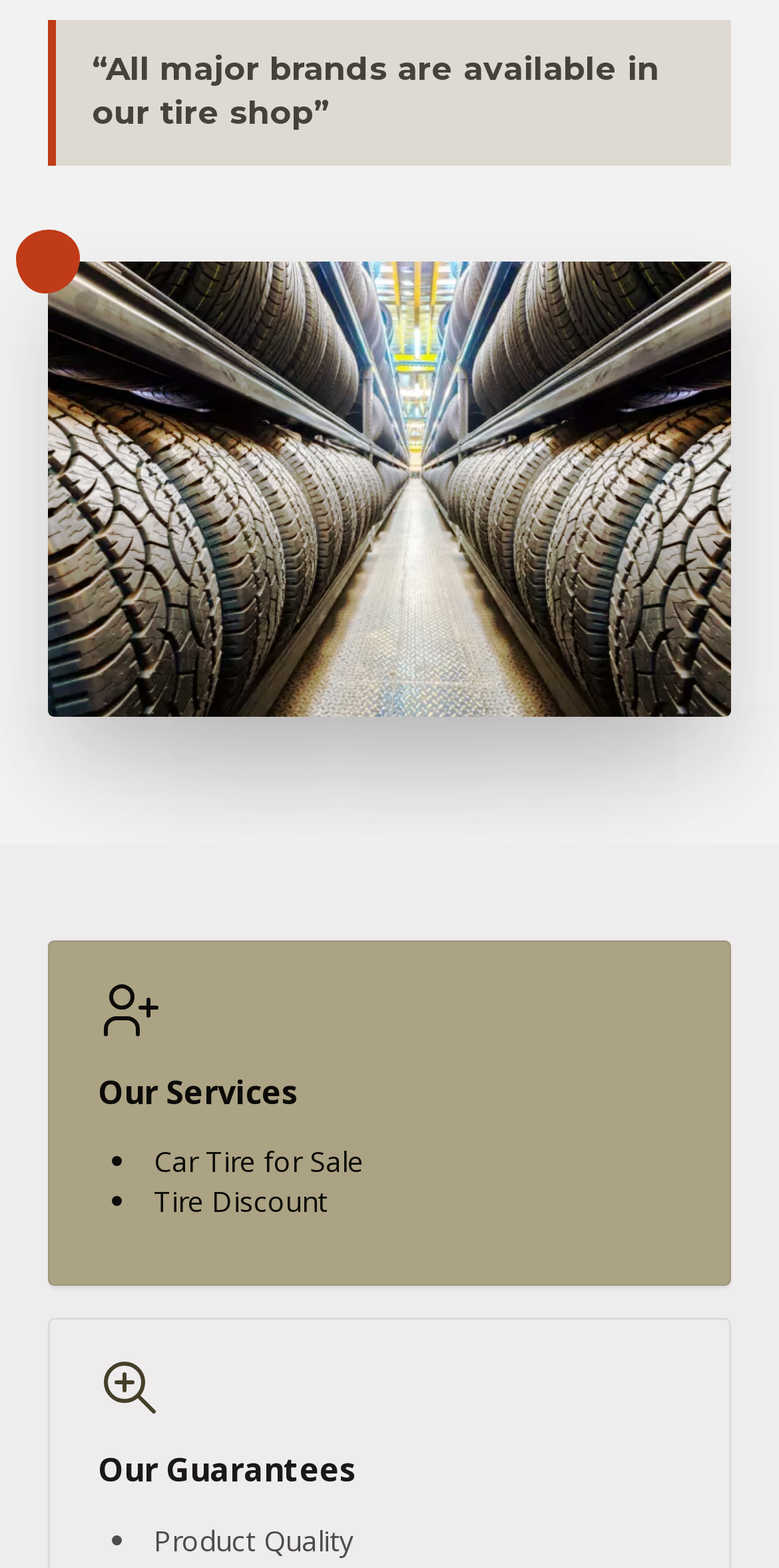Ascertain the bounding box coordinates for the UI element detailed here: "Tire Store". The coordinates should be provided as [left, top, right, bottom] with each value being a float between 0 and 1.

[0.169, 0.31, 0.411, 0.35]